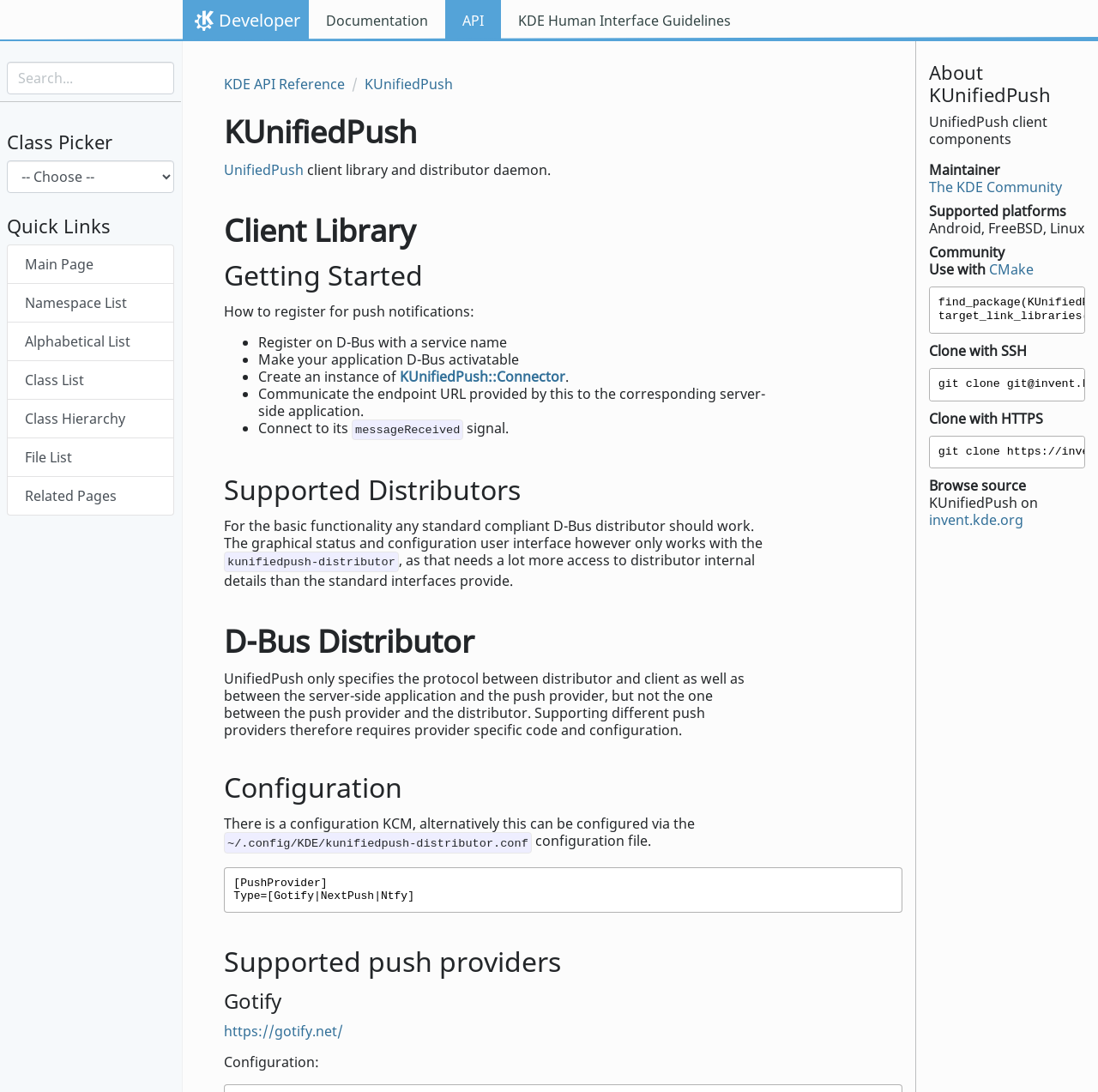What is the name of the D-Bus distributor mentioned in the 'D-Bus Distributor' section?
Based on the image, give a one-word or short phrase answer.

kunifiedpush-distributor